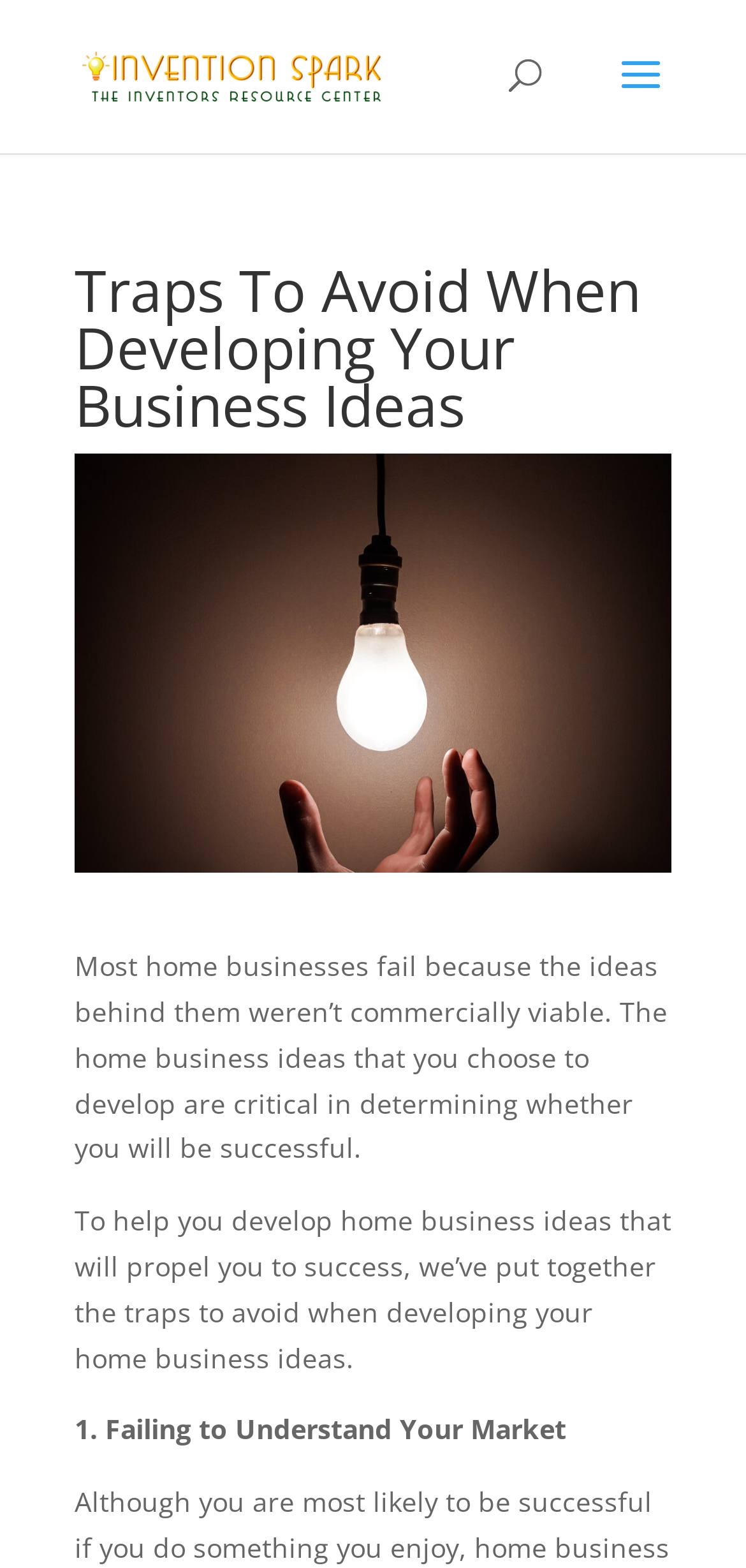How many traps to avoid are mentioned on the webpage?
Can you give a detailed and elaborate answer to the question?

Although the webpage only shows a portion of the content, it mentions at least one trap to avoid, which is failing to understand your market, and it is likely that there are more traps mentioned further down the page.